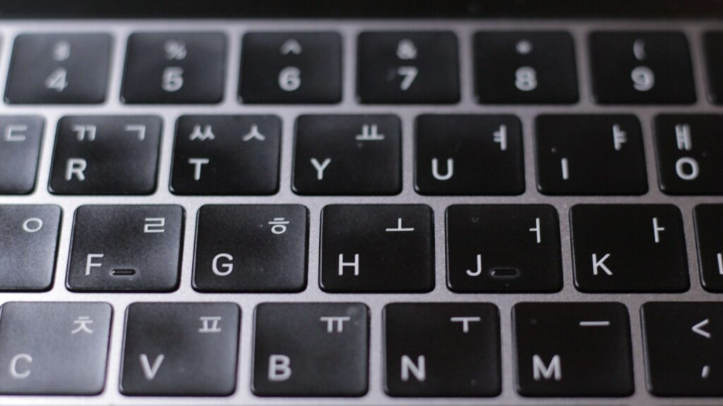Please answer the following question using a single word or phrase: What challenges are discussed in the article?

Long working hours and lack of senior female representation